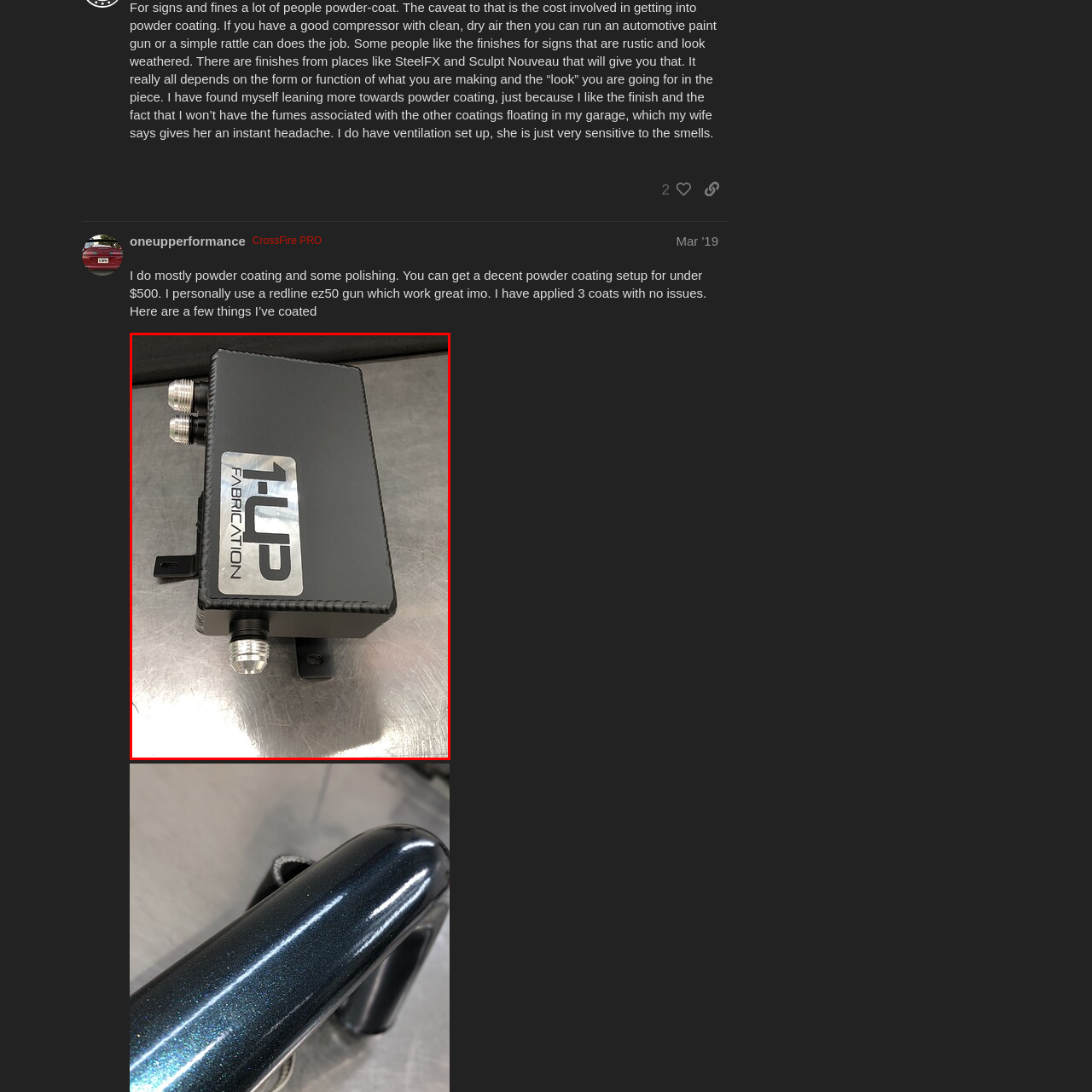Explain in detail what is depicted in the image enclosed by the red boundary.

The image features a sleek, black metal component housed under the branding "1-UP FABRICATION." This compact device showcases a modern and professional design, highlighted by shiny silver accents and a textured finish along its edges. The top side has a clean logo, emphasizing its branding identity. On one side of the component, two sturdy connectors are visible, suggesting its role in a performance application, likely related to custom fabrication or automotive enhancements. The backdrop is a metallic surface, enhancing the industrial aesthetic of the device. This image is associated with discussions around powder coating and fabrication techniques, indicating it may be of interest to hobbyists or professionals in the automotive or manufacturing sectors.